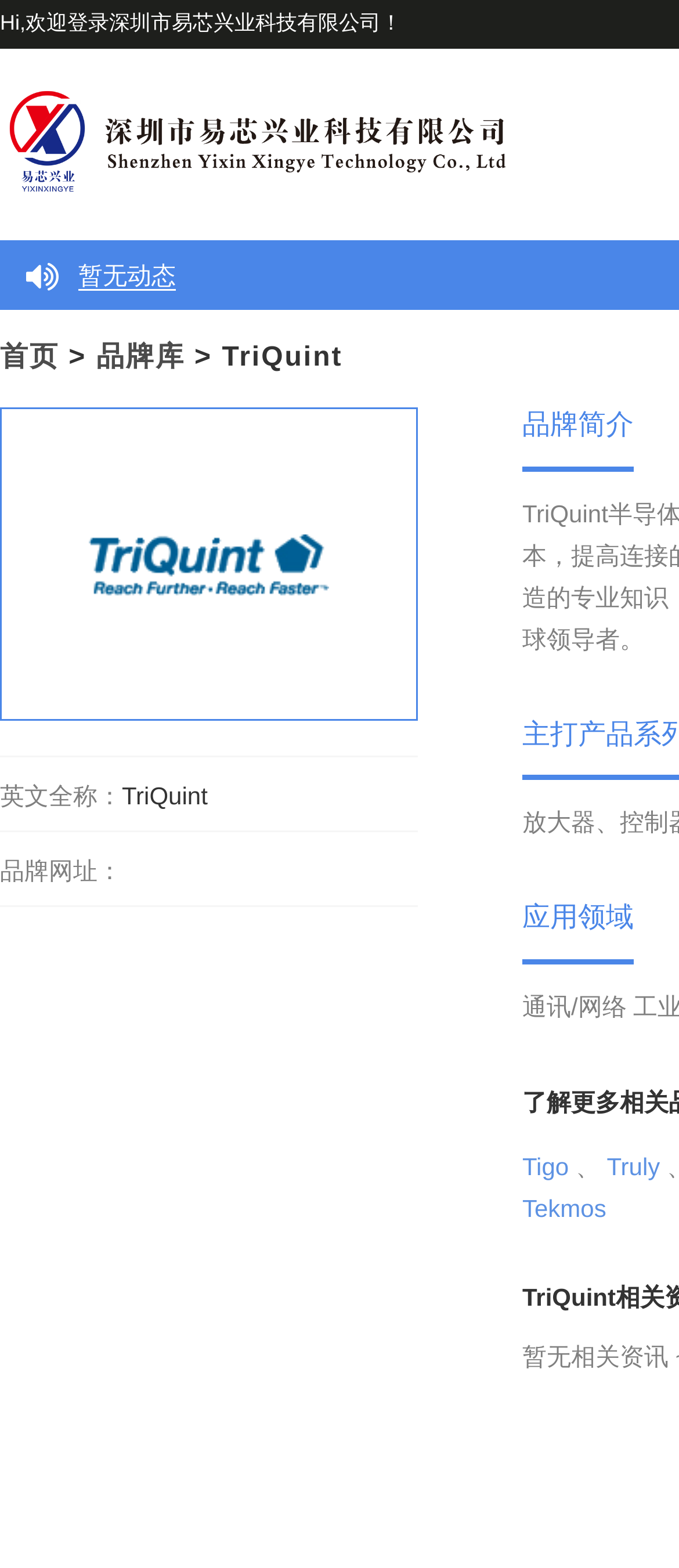Create an elaborate caption for the webpage.

The webpage is about TriQuint, a leading global supplier of innovative RF solutions and foundry services for the communication, defense, and aerospace industries. 

At the top of the page, there is a welcome message "Hi,欢迎登录深圳市易芯兴业科技有限公司！" followed by a link and an image. Below this, there is a notification "暂无动态". 

On the left side of the page, there is a navigation menu with links to "首页" (home), "品牌库" (brand library), and "TriQuint" with a corresponding logo image. 

In the main content area, there are several sections. The first section has a title "TriQuint" with its full English name and website URL. 

To the right of this section, there are two more sections. The first one is titled "品牌简介" (brand introduction) and the second one is titled "应用领域" (application fields). 

Below these sections, there are links to related brands, including "Tigo", "Truly", and "Tekmos", separated by commas.